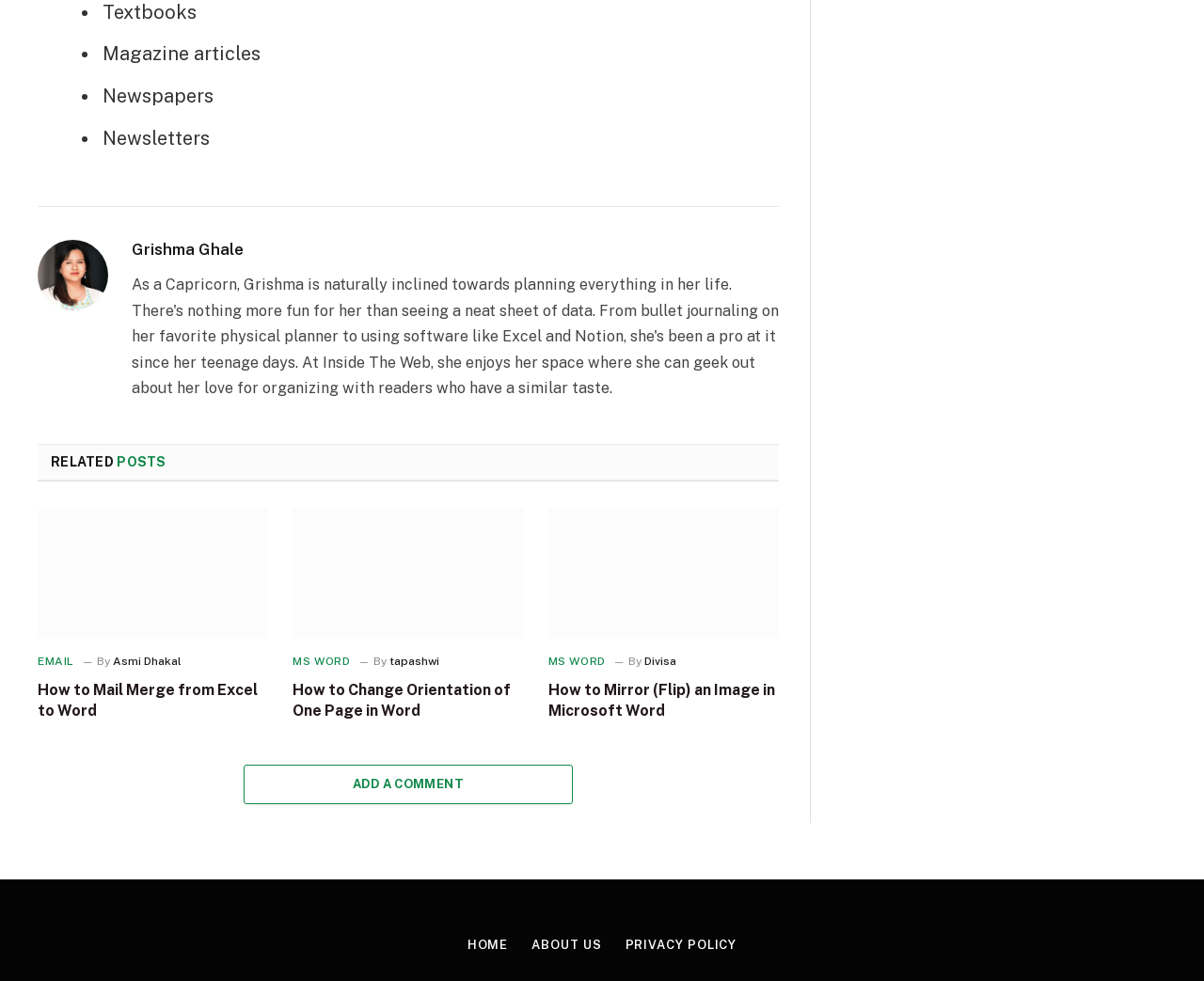Please provide the bounding box coordinates for the element that needs to be clicked to perform the instruction: "View 'RELATED POSTS'". The coordinates must consist of four float numbers between 0 and 1, formatted as [left, top, right, bottom].

[0.042, 0.463, 0.138, 0.48]